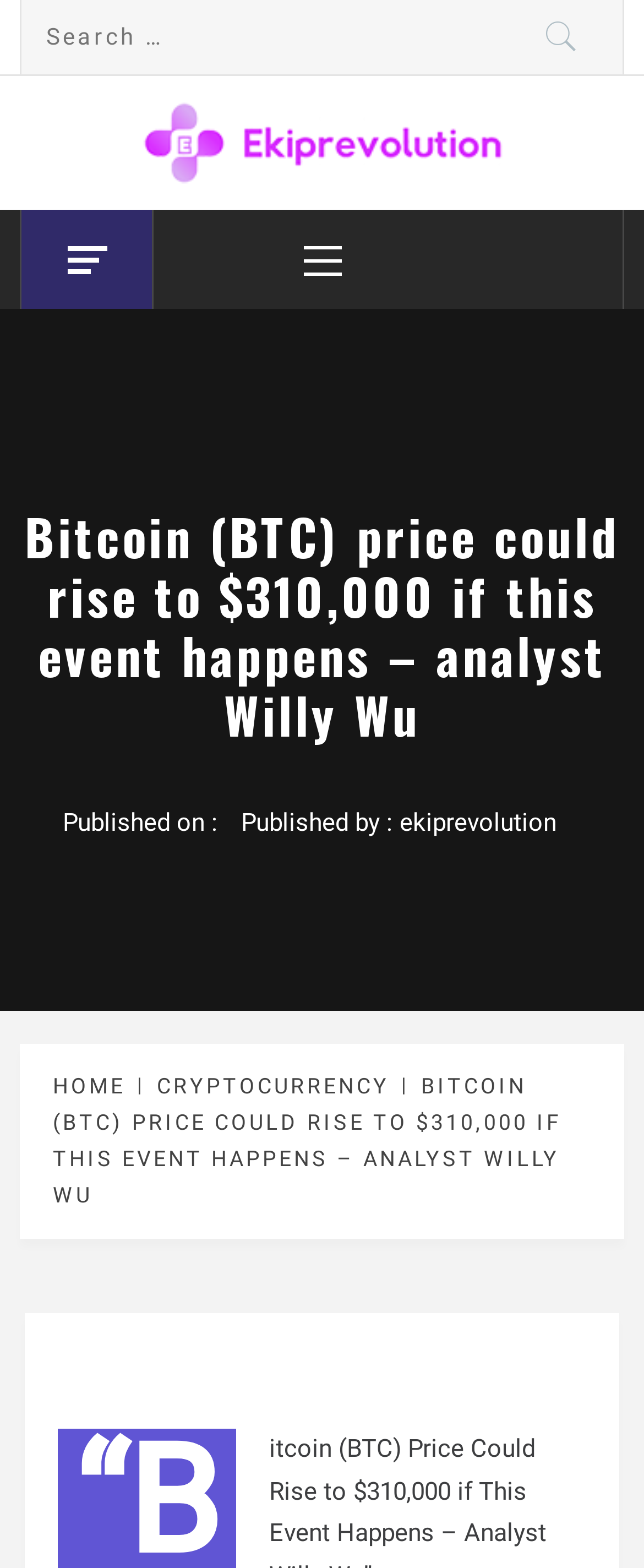What is the purpose of the search box? Analyze the screenshot and reply with just one word or a short phrase.

To search for content